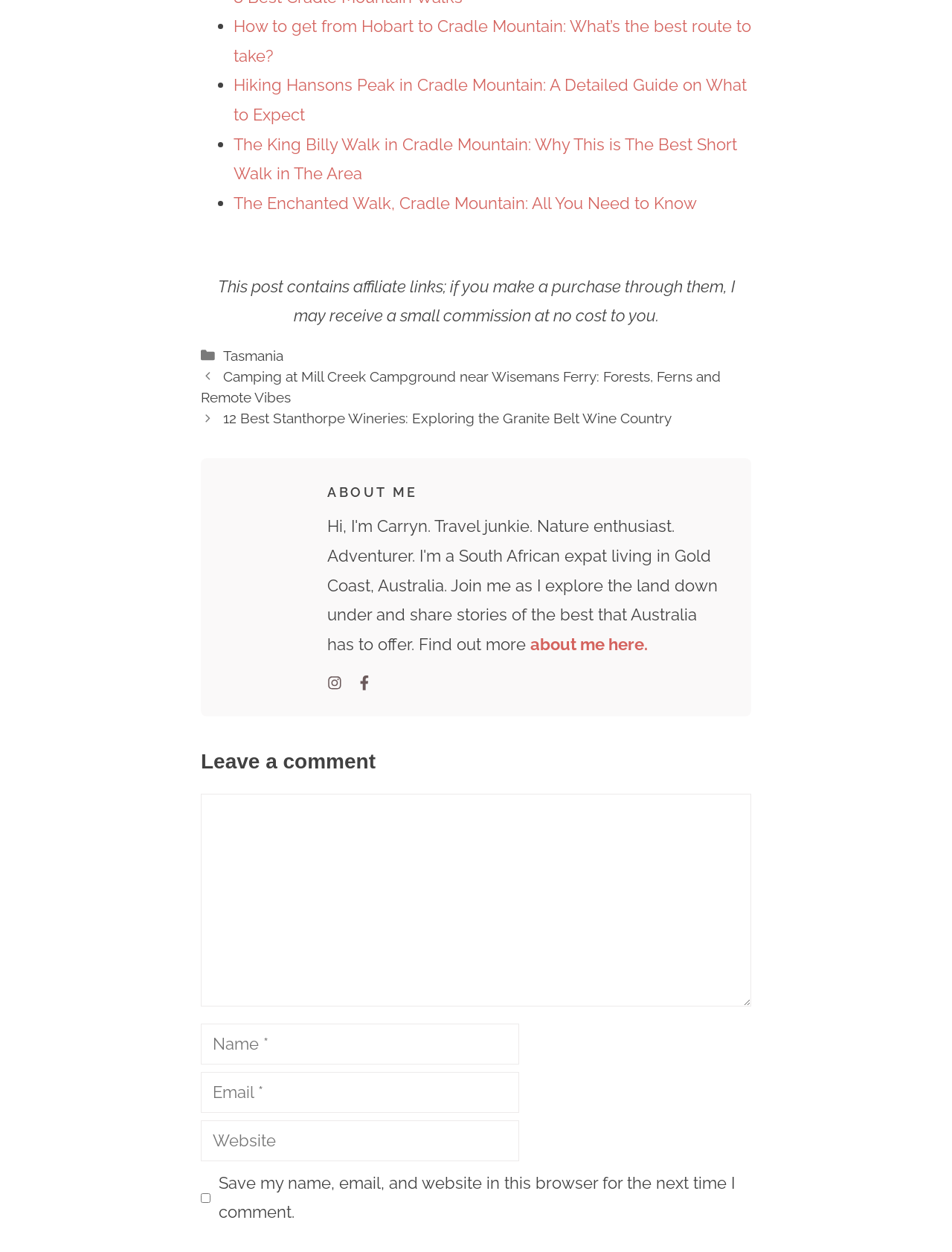What type of content is on this webpage?
Please use the image to provide a one-word or short phrase answer.

Travel guides